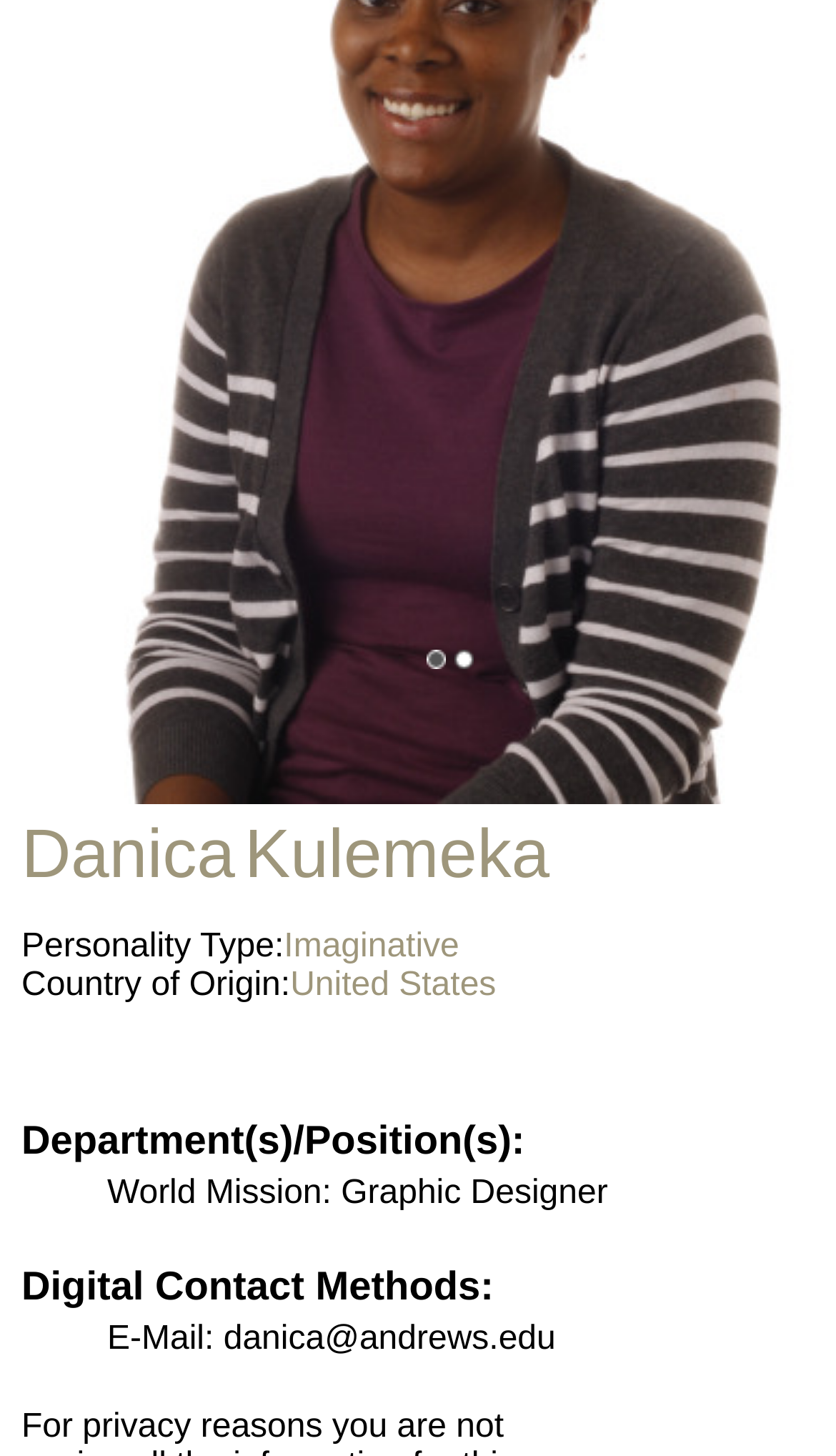Using the provided element description "United States", determine the bounding box coordinates of the UI element.

[0.347, 0.664, 0.593, 0.689]